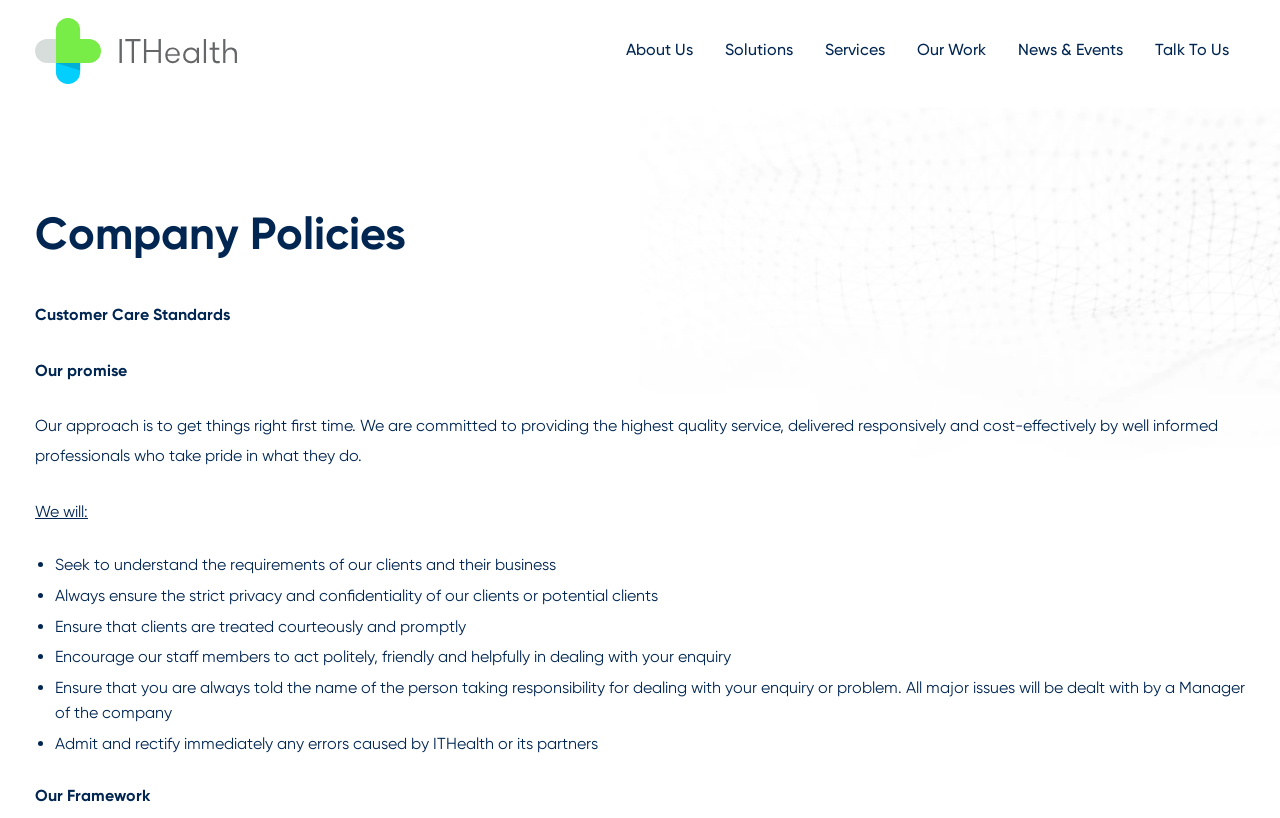Please specify the bounding box coordinates of the area that should be clicked to accomplish the following instruction: "Learn about Our Framework". The coordinates should consist of four float numbers between 0 and 1, i.e., [left, top, right, bottom].

[0.027, 0.96, 0.117, 0.984]